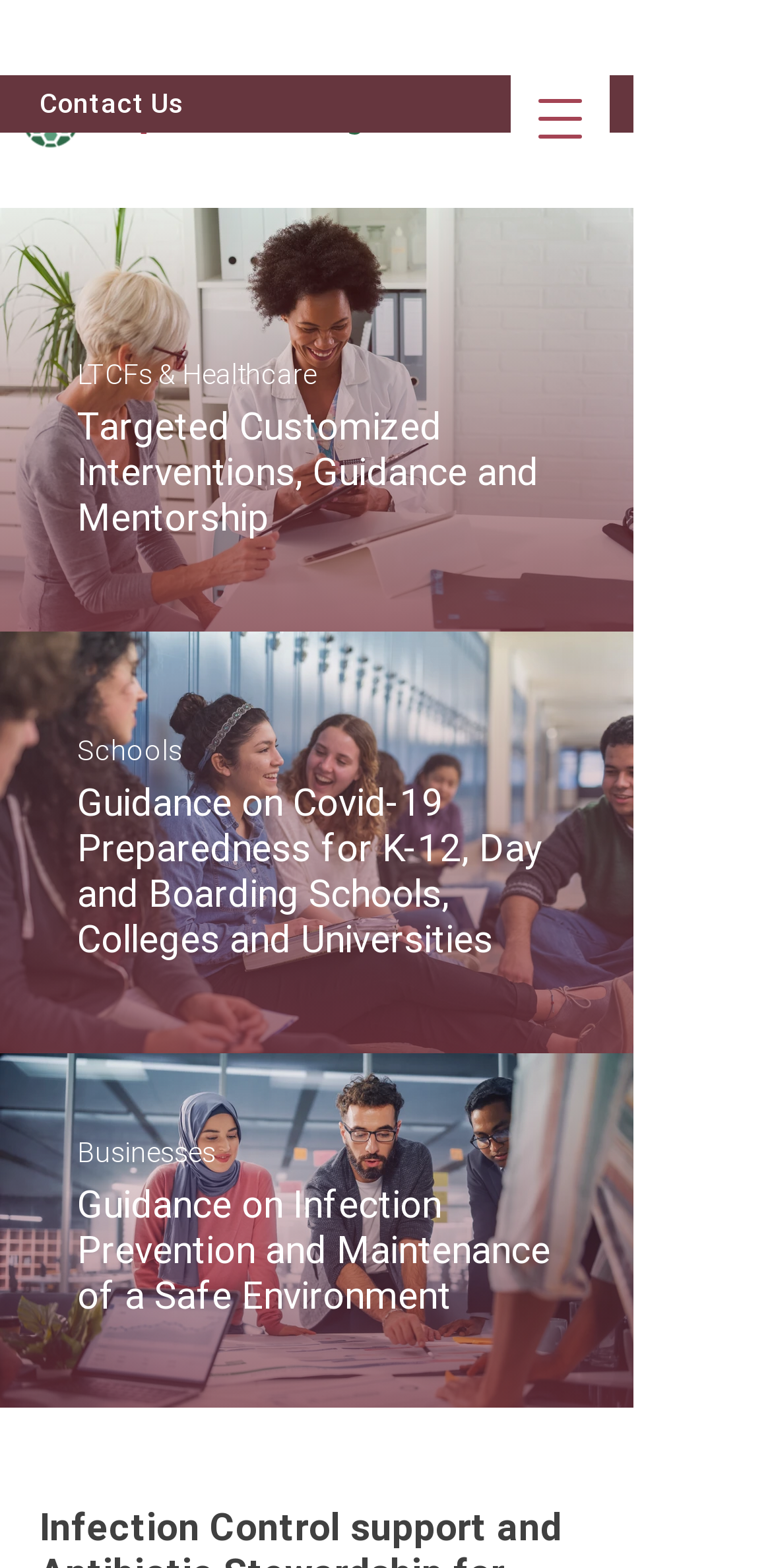How many main sections are there on the webpage? From the image, respond with a single word or brief phrase.

2